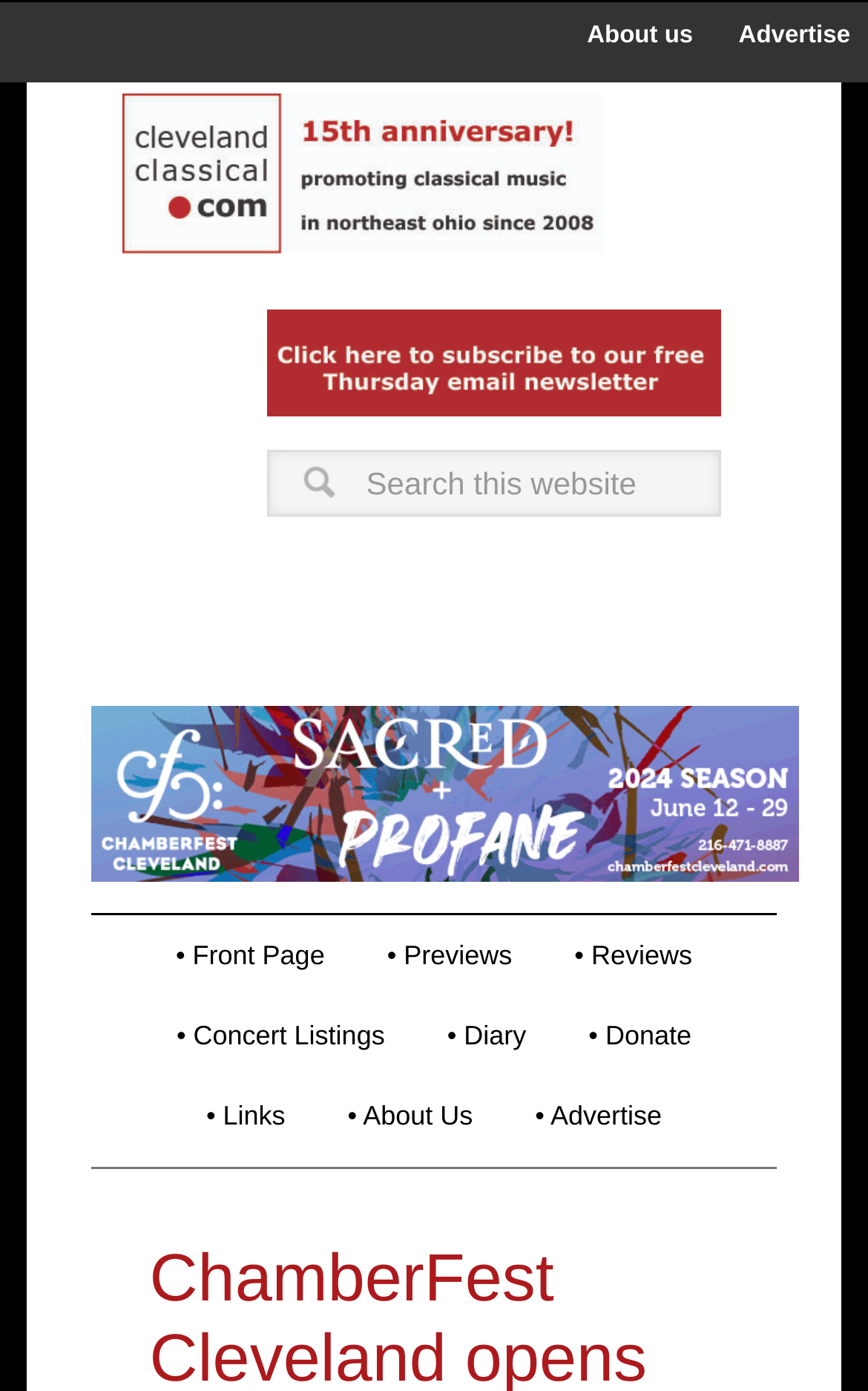Given the element description: "alt="ClevelandClassical.com Header"", predict the bounding box coordinates of this UI element. The coordinates must be four float numbers between 0 and 1, given as [left, top, right, bottom].

[0.142, 0.155, 0.699, 0.197]